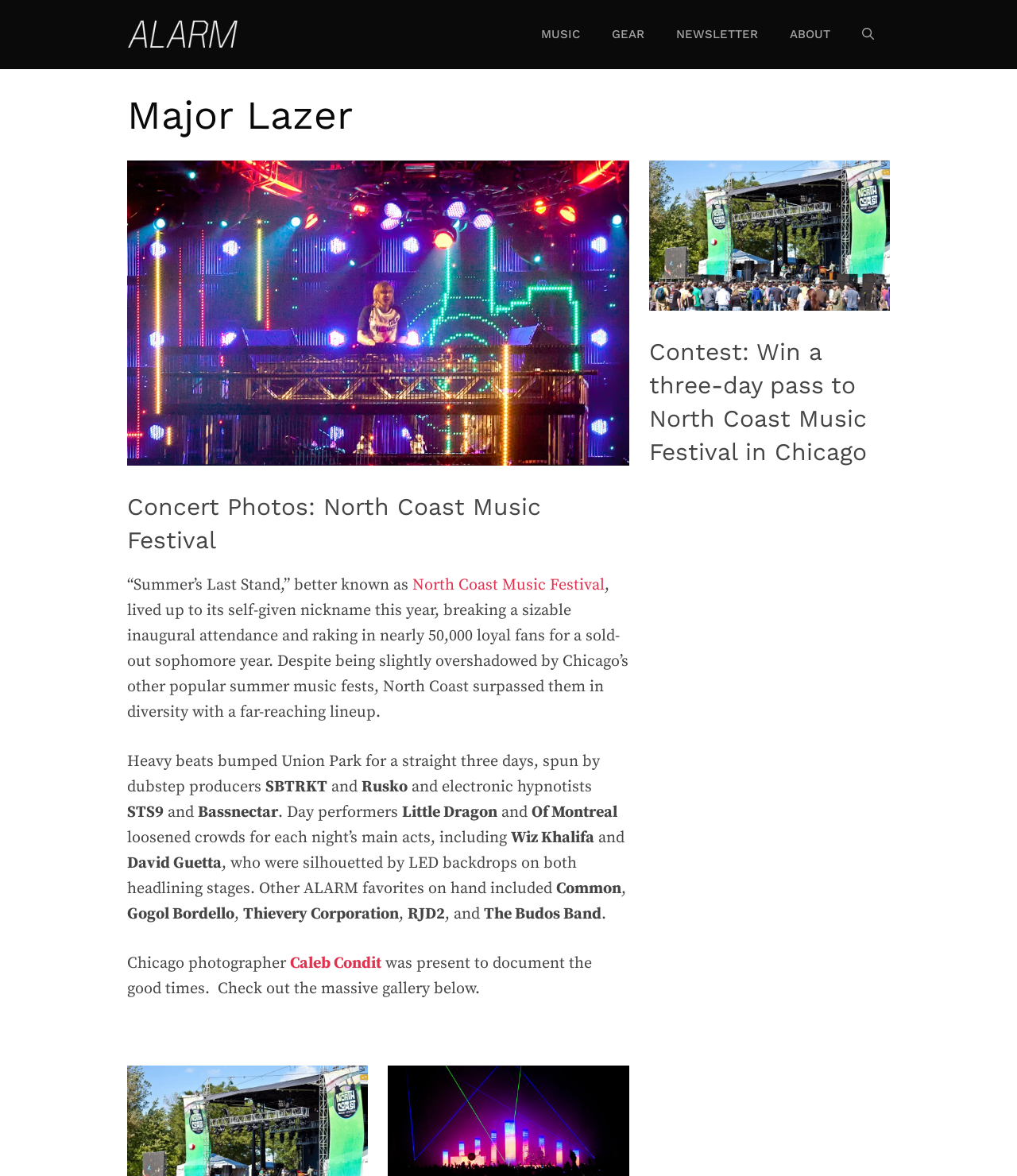How many days did the North Coast Music Festival last?
Using the image, provide a detailed and thorough answer to the question.

The webpage mentions 'Heavy beats bumped Union Park for a straight three days' in the article, indicating that the North Coast Music Festival lasted for three days.